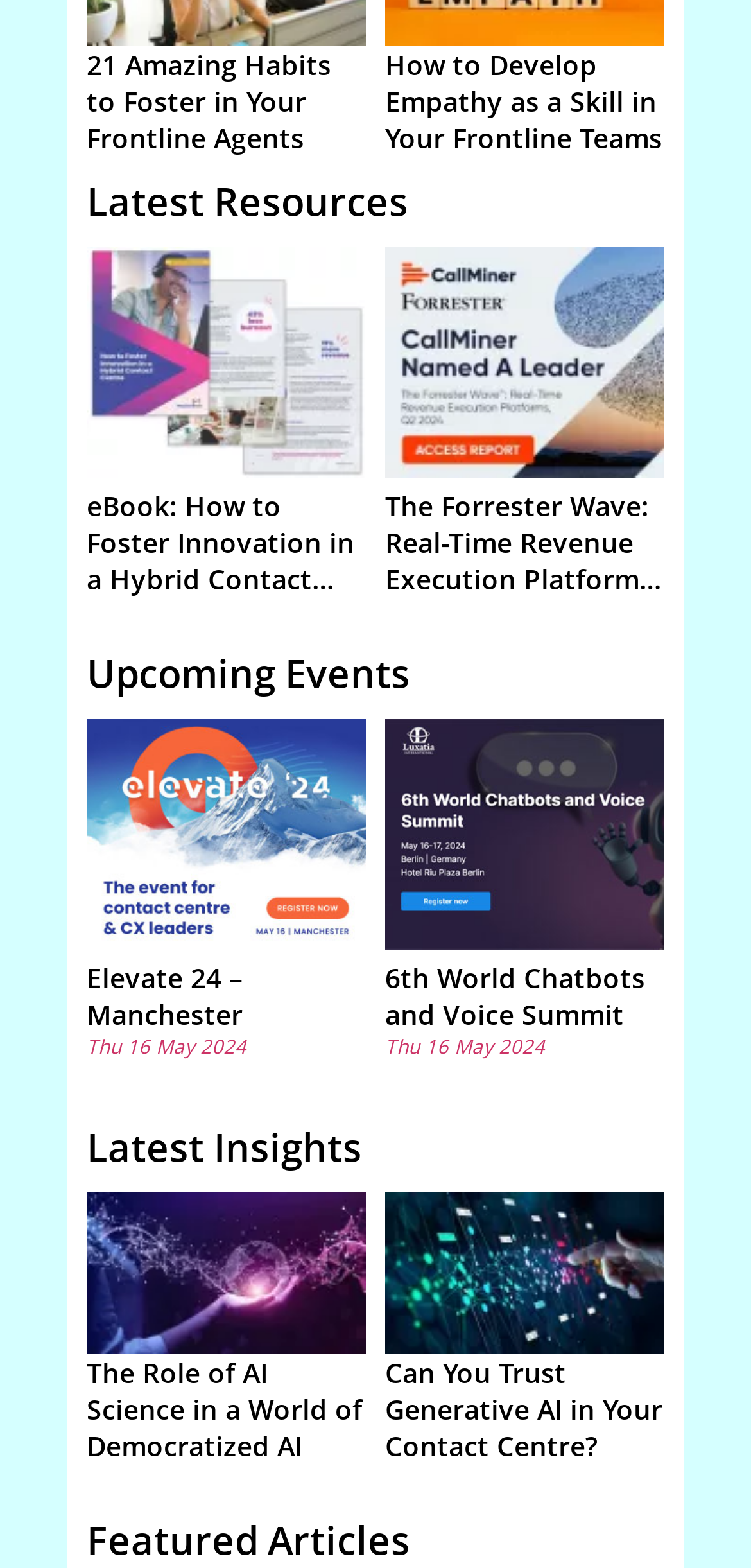How many eBook links are on this webpage?
Deliver a detailed and extensive answer to the question.

I counted the links with 'eBook' in their text, and there are two of them: 'eBook: How to Foster Innovation in a Hybrid Contact Centre' and 'eBook: How to Foster Innovation in a Hybrid Contact Centre'.